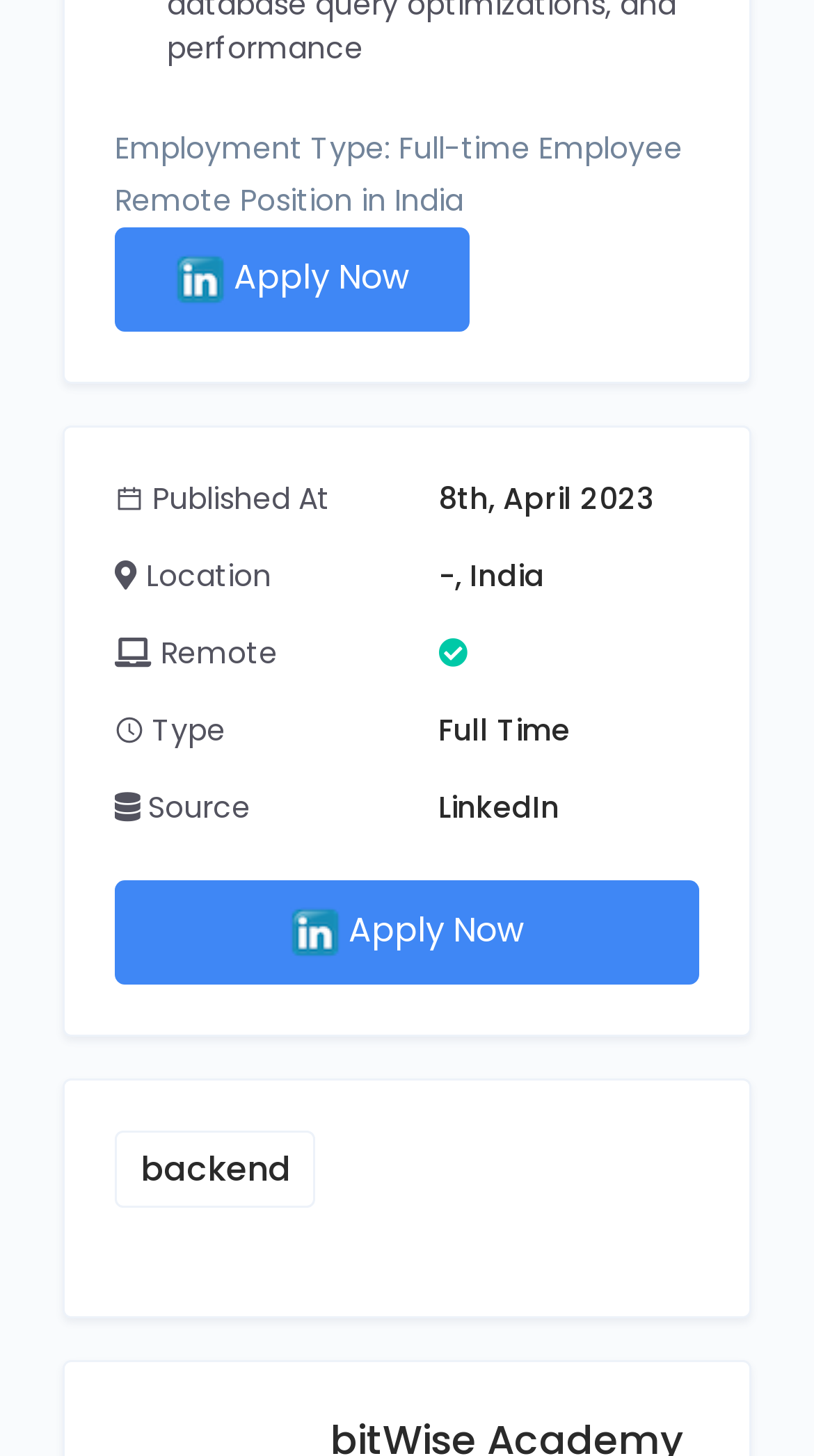Utilize the details in the image to thoroughly answer the following question: What is the source of the job posting?

The source of the job posting can be found in the text 'LinkedIn' which is located below the 'Source' label on the webpage.